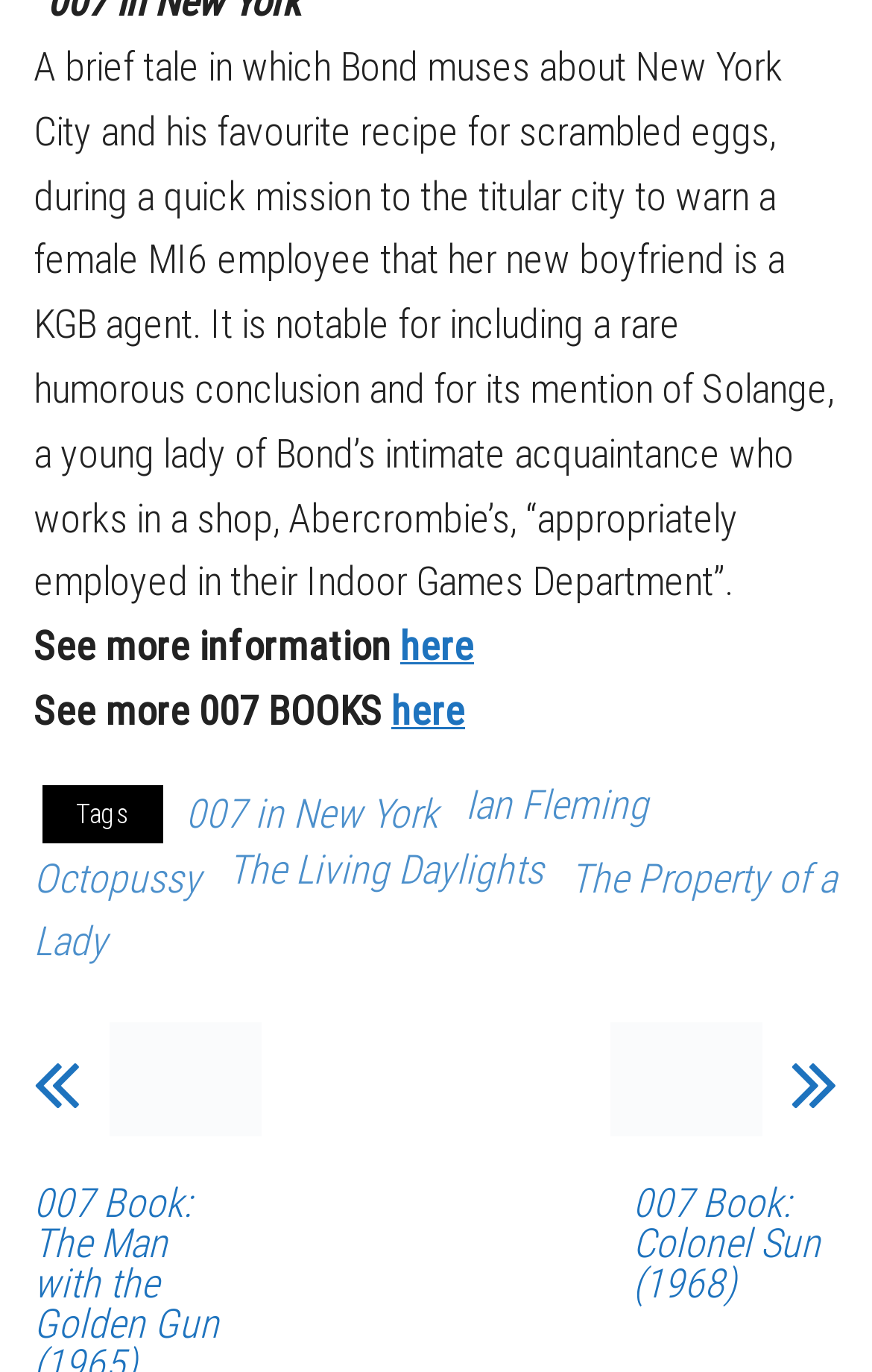Respond to the following question using a concise word or phrase: 
What is the topic of the Bond story?

Scrambled eggs